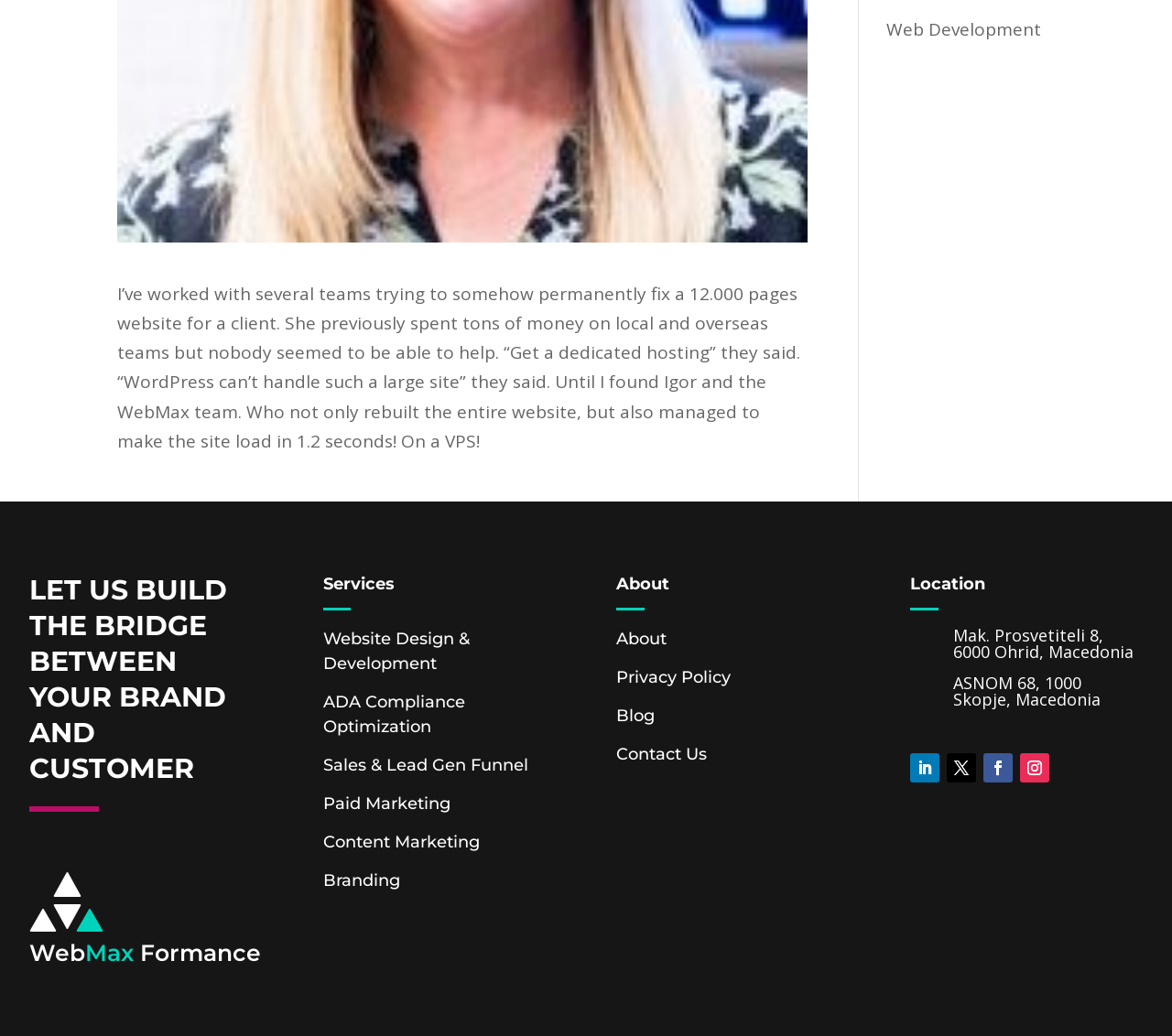Using the webpage screenshot, locate the HTML element that fits the following description and provide its bounding box: "Website Design & Development".

[0.276, 0.607, 0.401, 0.65]